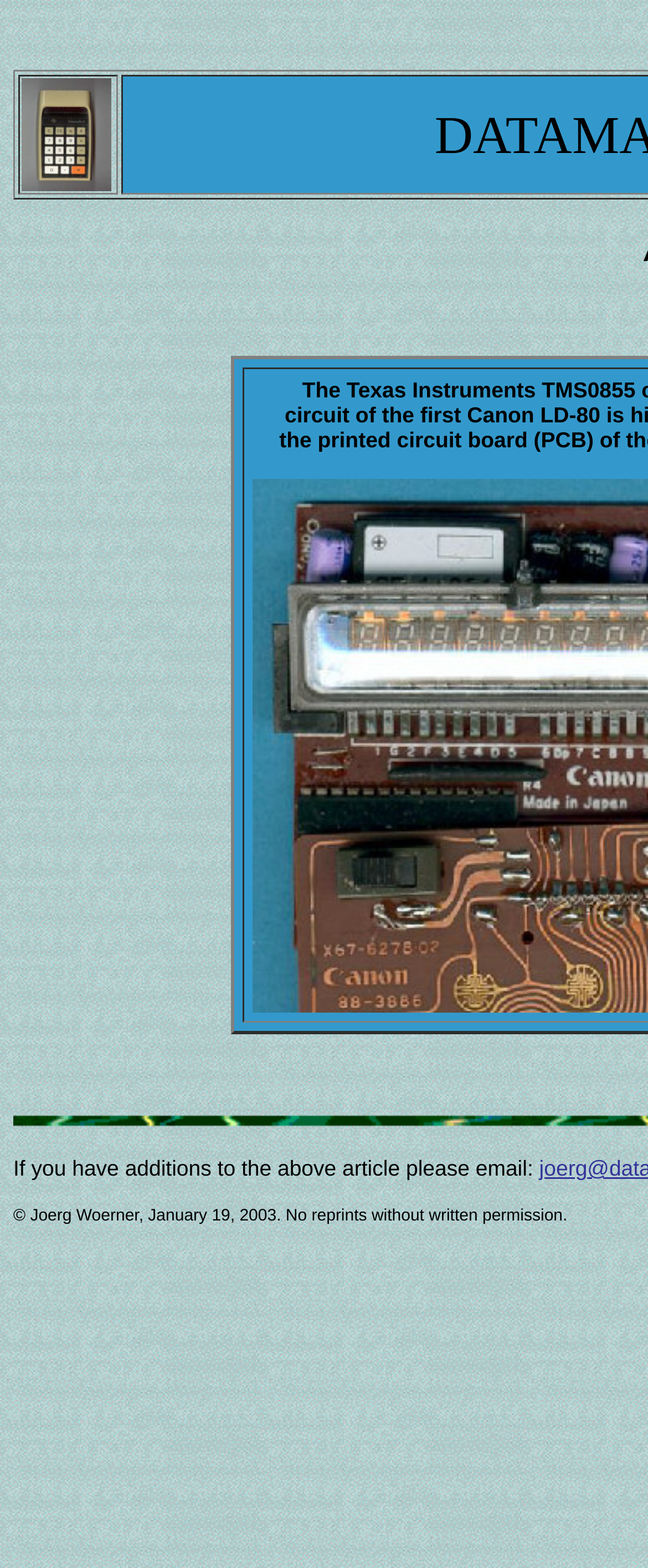Using the element description TMS0855, predict the bounding box coordinates for the UI element. Provide the coordinates in (top-left x, top-left y, bottom-right x, bottom-right y) format with values ranging from 0 to 1.

[0.836, 0.241, 0.981, 0.257]